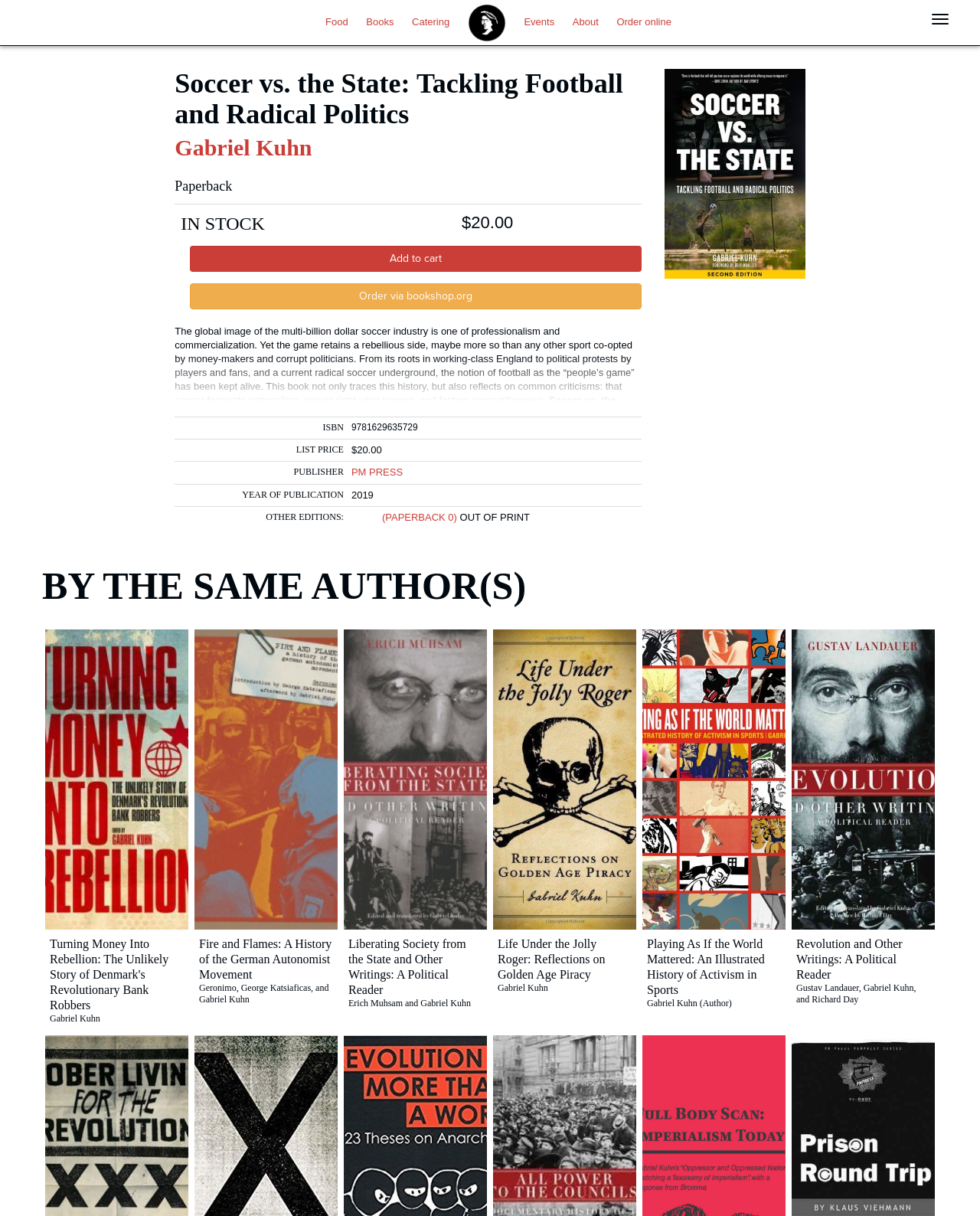Using the details from the image, please elaborate on the following question: How many editions of the book 'Soccer vs. the State' are listed?

I counted the number of editions listed, which are 'Paperback' and '(PAPERBACK 0) OUT OF PRINT'.